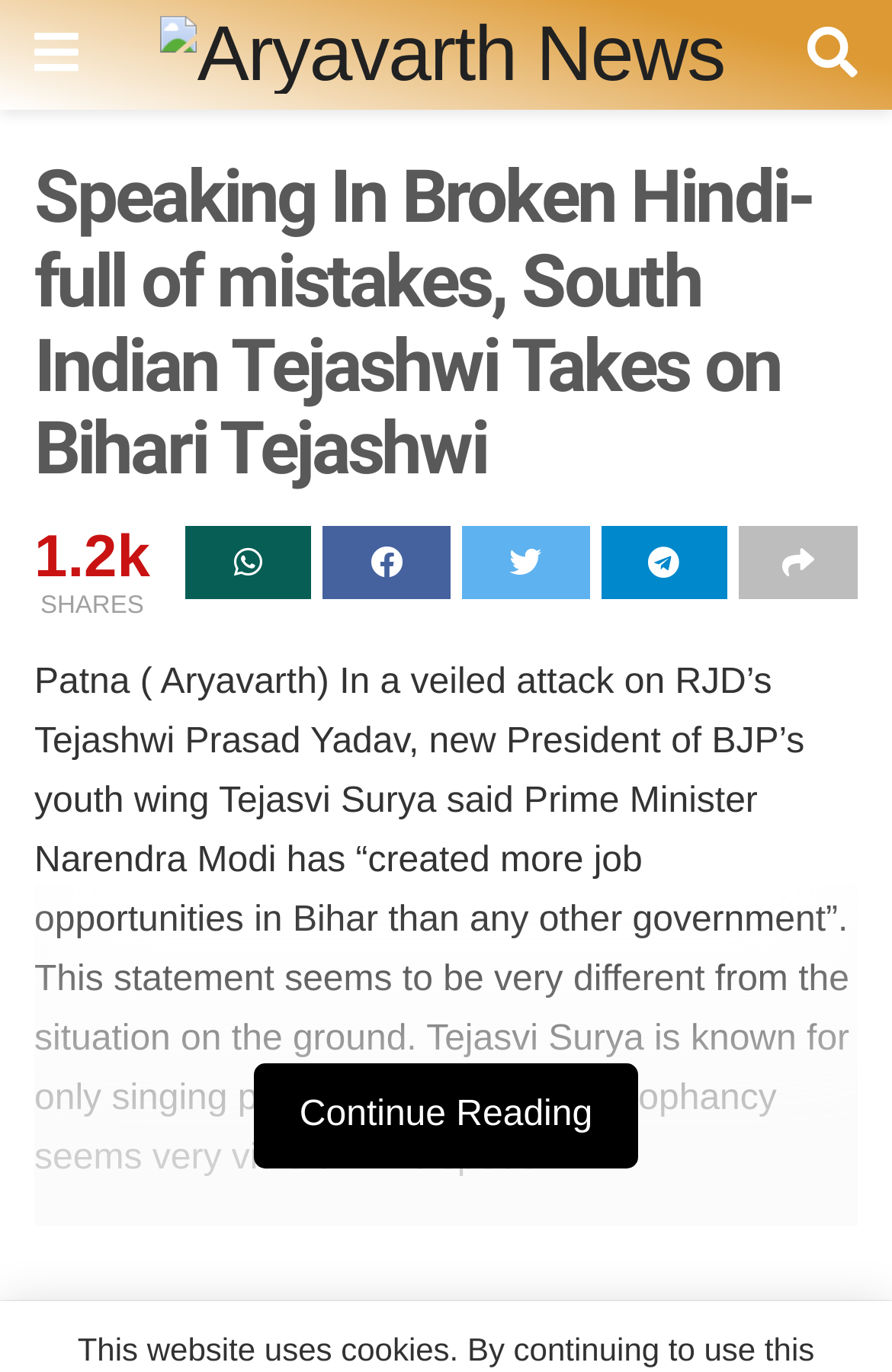Please determine the primary heading and provide its text.

Speaking In Broken Hindi- full of mistakes, South Indian Tejashwi Takes on Bihari Tejashwi